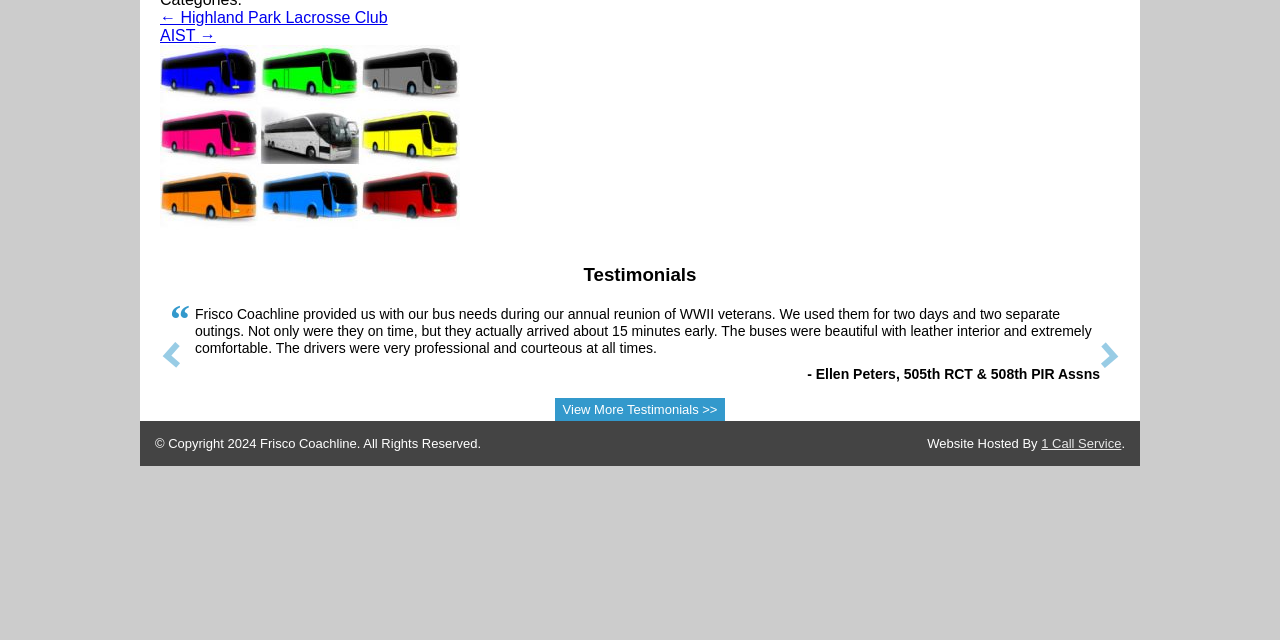Determine the bounding box coordinates of the UI element described below. Use the format (top-left x, top-left y, bottom-right x, bottom-right y) with floating point numbers between 0 and 1: 1 Call Service

[0.813, 0.682, 0.876, 0.705]